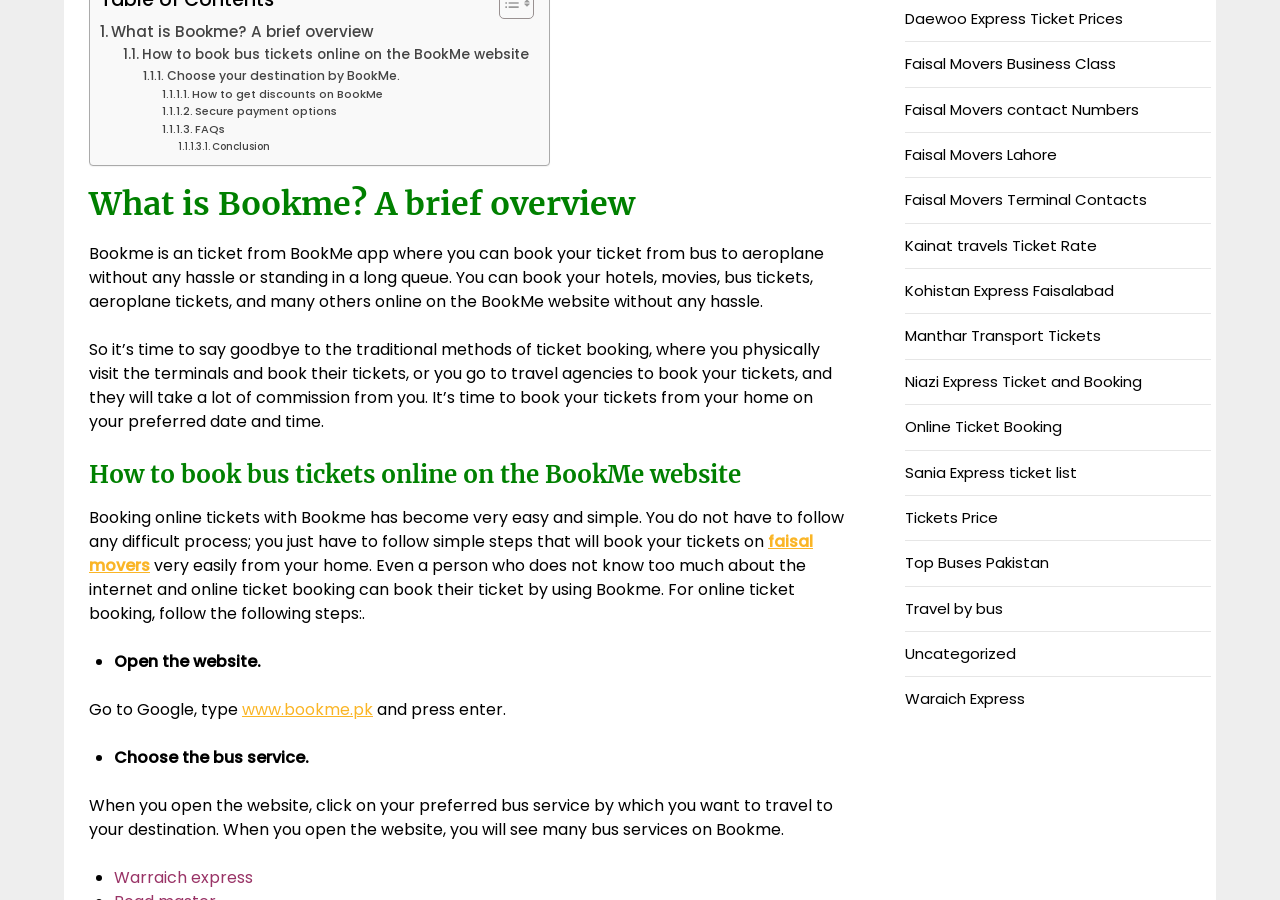What is Bookme?
Carefully analyze the image and provide a thorough answer to the question.

Based on the webpage content, Bookme is an online ticket booking platform where users can book their tickets from bus to aeroplane without any hassle or standing in a long queue.